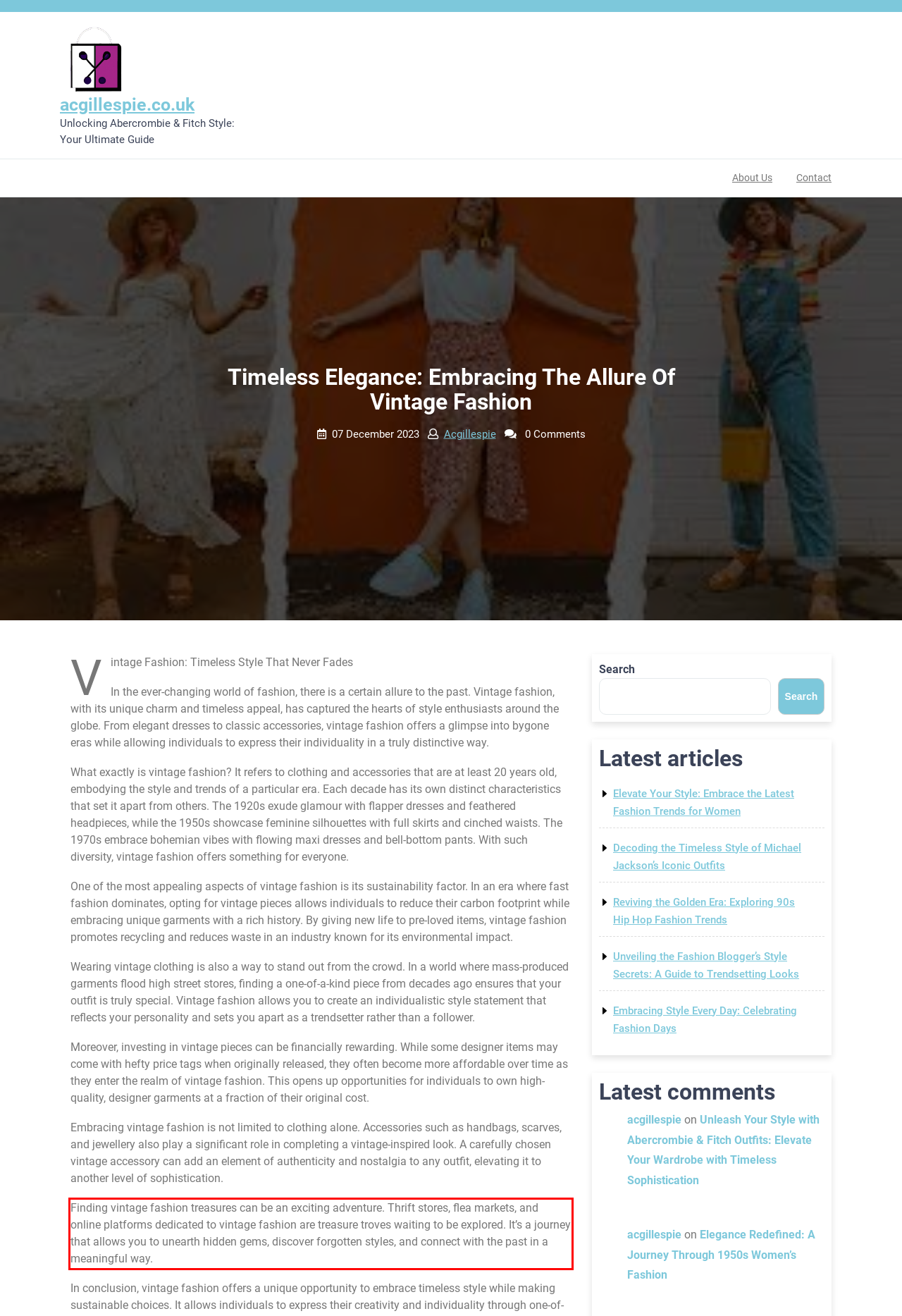Please extract the text content within the red bounding box on the webpage screenshot using OCR.

Finding vintage fashion treasures can be an exciting adventure. Thrift stores, flea markets, and online platforms dedicated to vintage fashion are treasure troves waiting to be explored. It’s a journey that allows you to unearth hidden gems, discover forgotten styles, and connect with the past in a meaningful way.